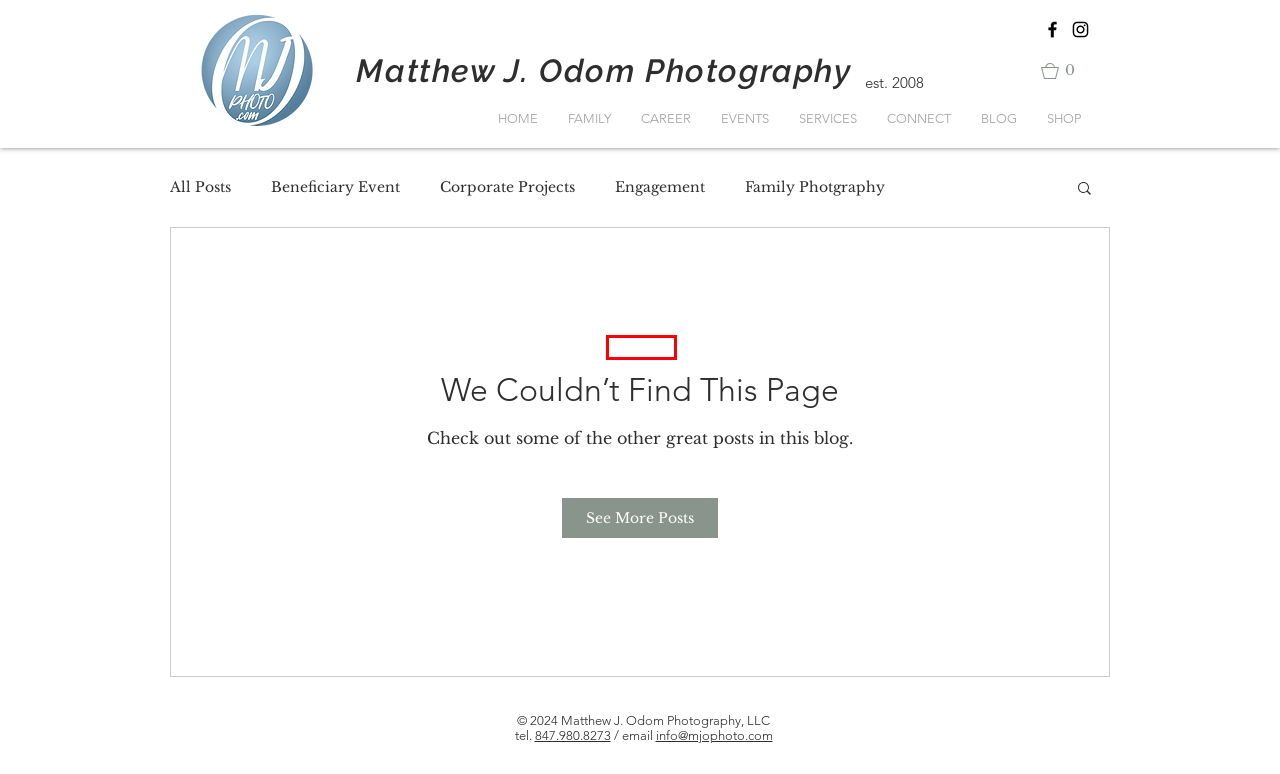With the provided screenshot showing a webpage and a red bounding box, determine which webpage description best fits the new page that appears after clicking the element inside the red box. Here are the options:
A. Legacy Series
B. Beneficiary Event
C. Wedding
D. Video
E. Studio session
F. SHOP | MJOPHOTO.com
G. Modeling
H. Services | Matthew J Odom Photography | Naperville

C